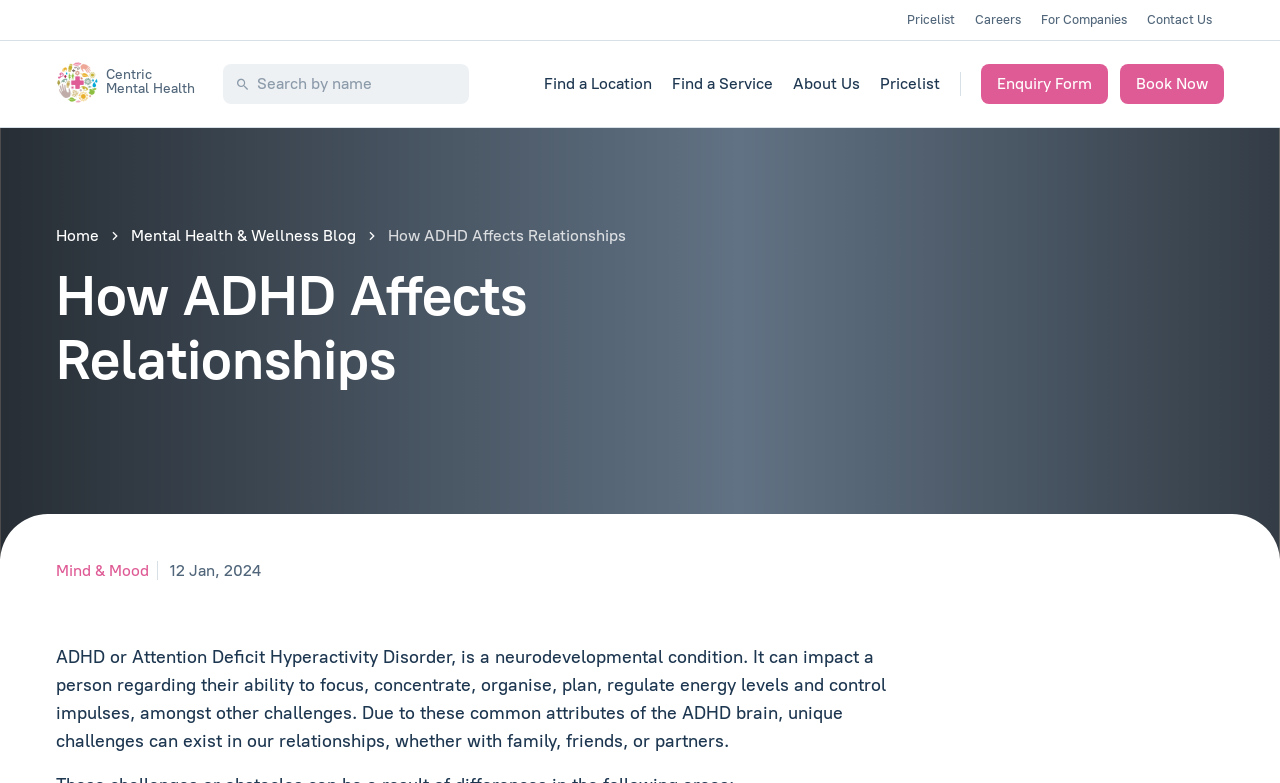What is the topic of the blog post?
Observe the image and answer the question with a one-word or short phrase response.

ADHD and relationships